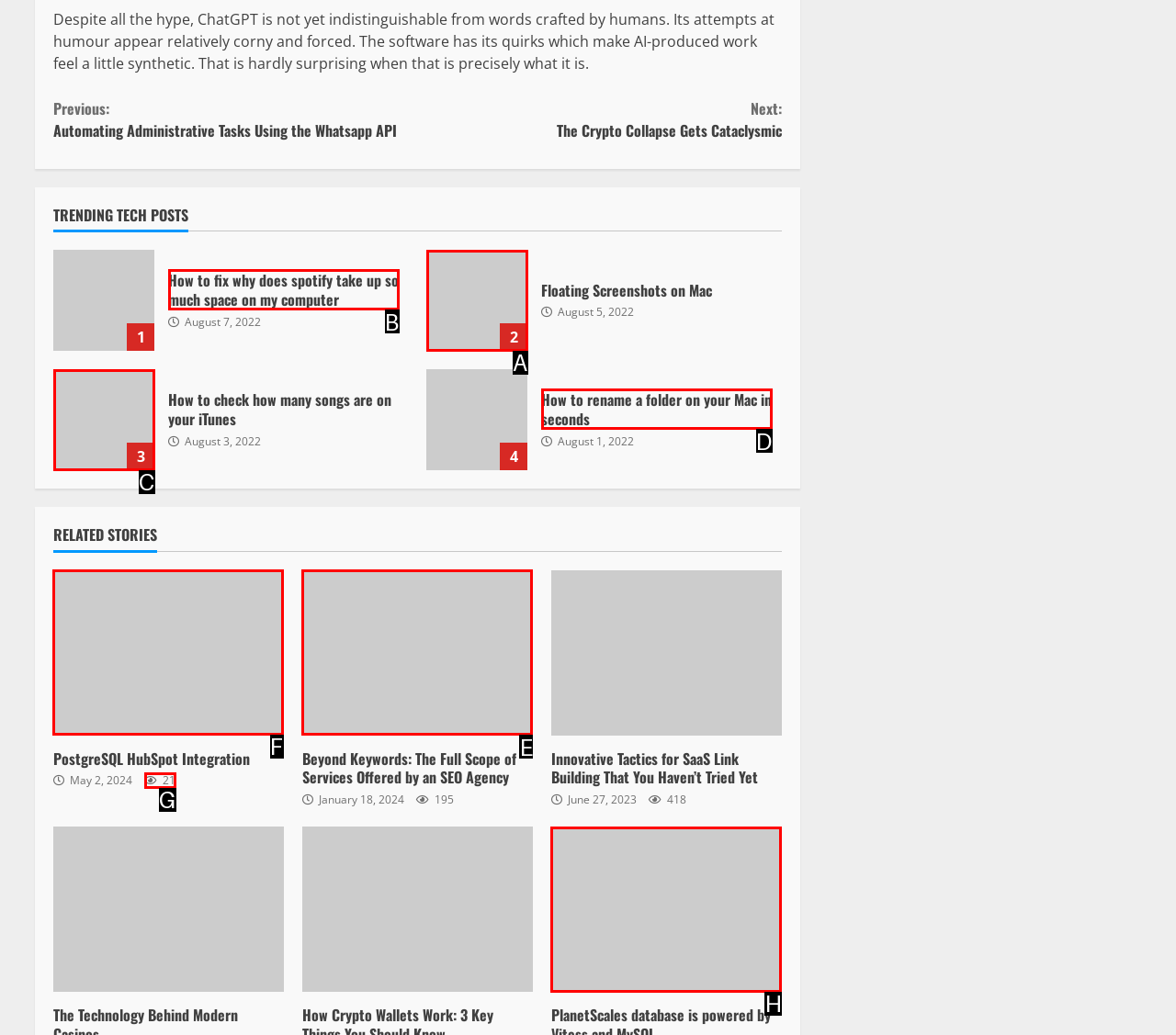What option should you select to complete this task: Chat with us on QQ? Indicate your answer by providing the letter only.

None